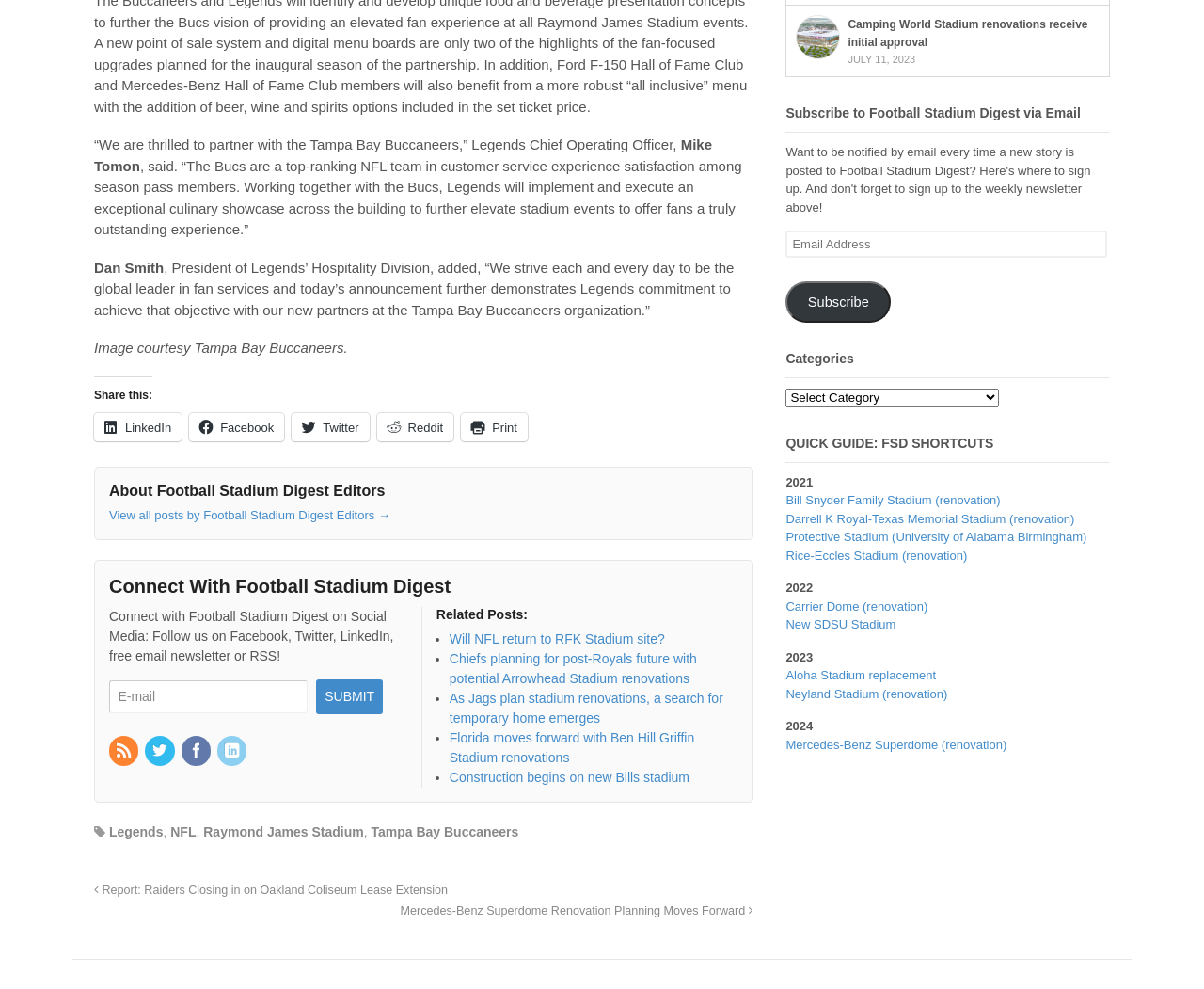Please provide a brief answer to the following inquiry using a single word or phrase:
What is the purpose of the 'Subscribe to Football Stadium Digest via Email' section?

To receive email updates